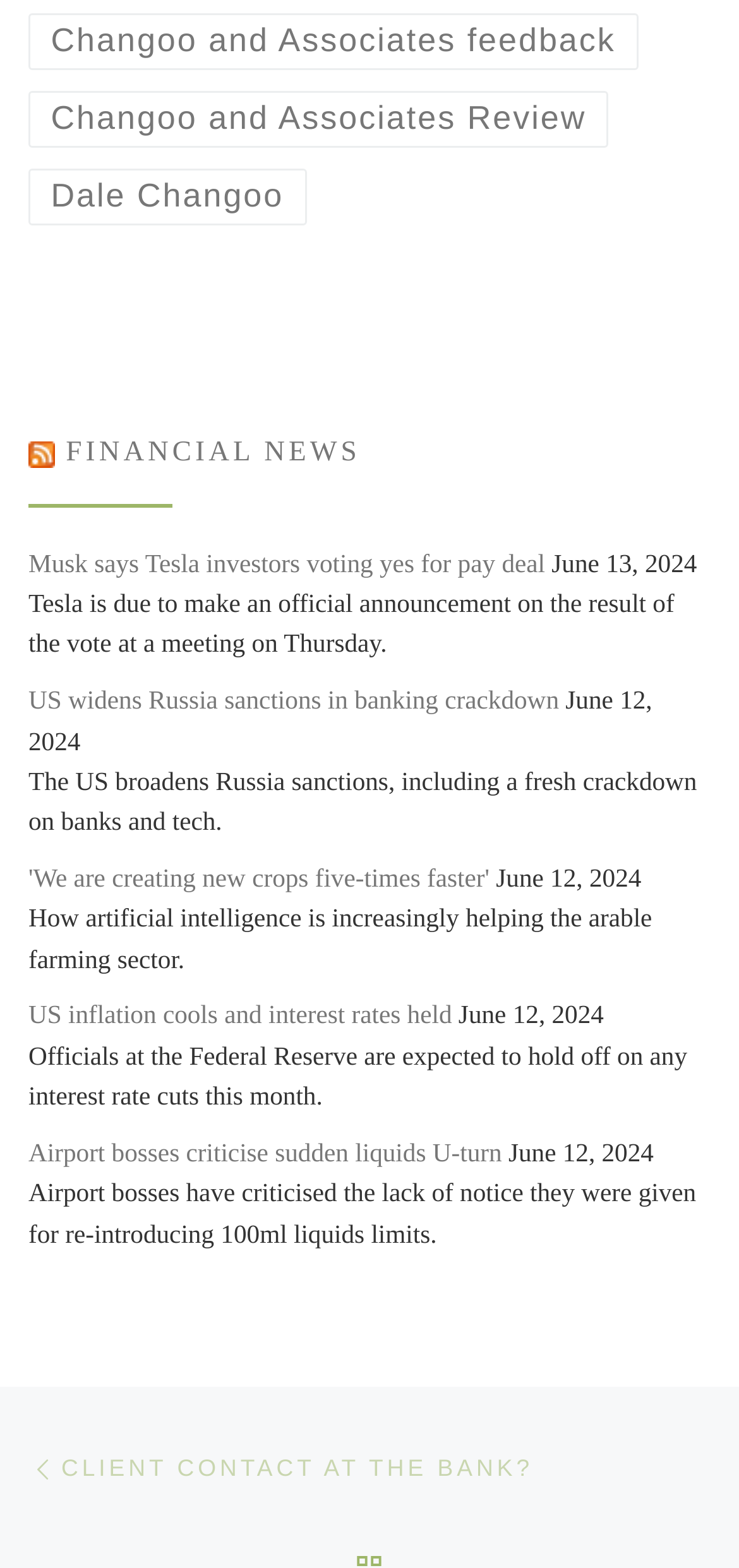Determine the bounding box coordinates of the clickable element to complete this instruction: "Go to the previous post". Provide the coordinates in the format of four float numbers between 0 and 1, [left, top, right, bottom].

[0.036, 0.909, 0.237, 0.928]